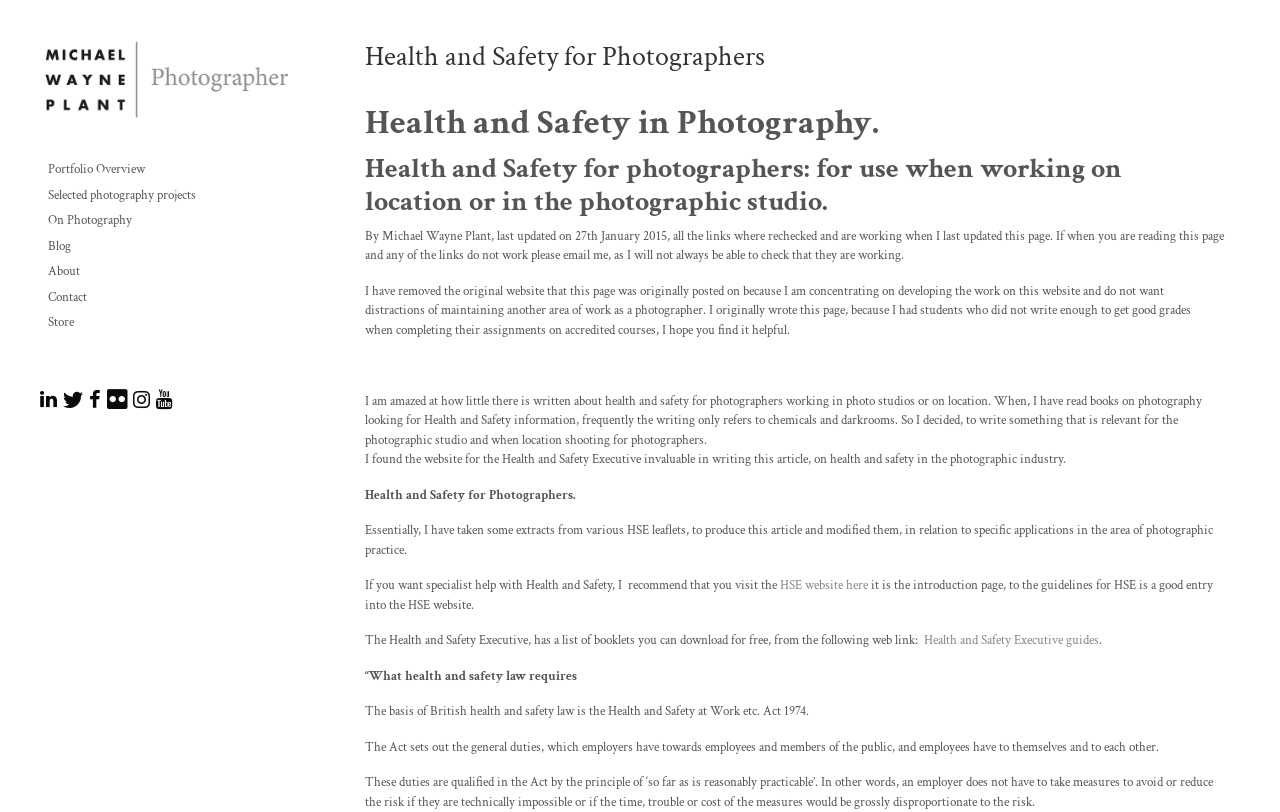Determine the bounding box coordinates of the area to click in order to meet this instruction: "Follow us on Twitter".

[0.049, 0.479, 0.065, 0.511]